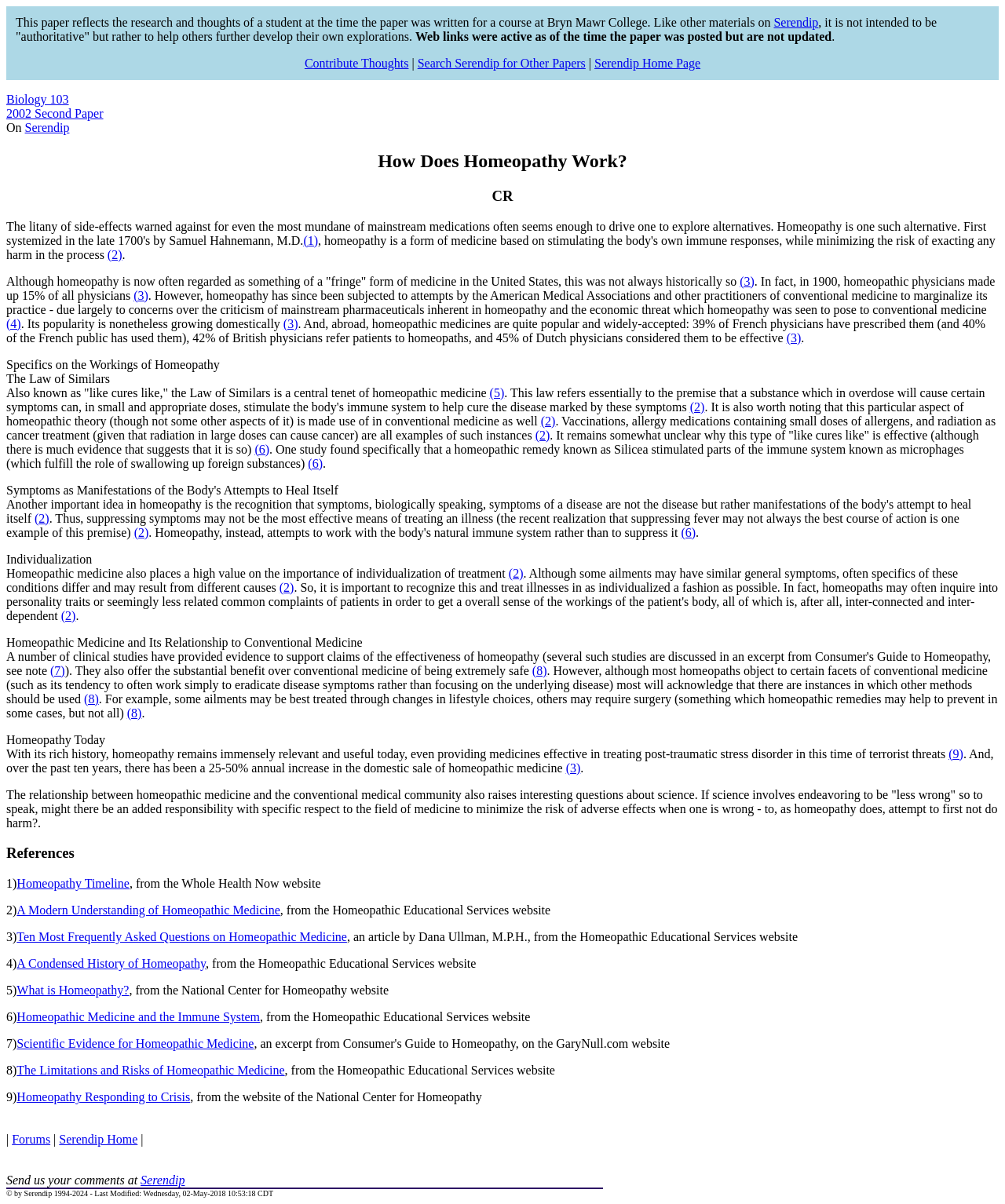Identify the bounding box coordinates for the UI element described by the following text: "Contribute Thoughts". Provide the coordinates as four float numbers between 0 and 1, in the format [left, top, right, bottom].

[0.303, 0.047, 0.407, 0.058]